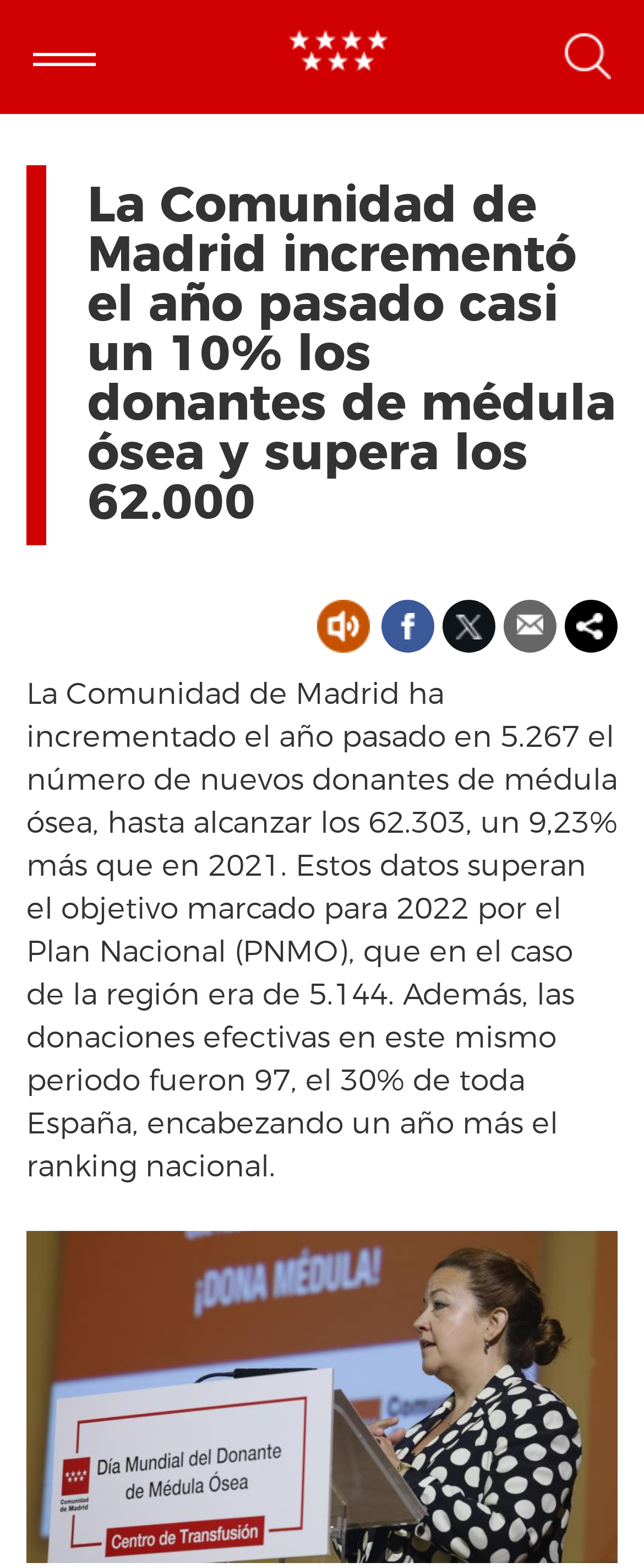Please identify the bounding box coordinates of the clickable region that I should interact with to perform the following instruction: "Click the menu button". The coordinates should be expressed as four float numbers between 0 and 1, i.e., [left, top, right, bottom].

[0.026, 0.0, 0.179, 0.074]